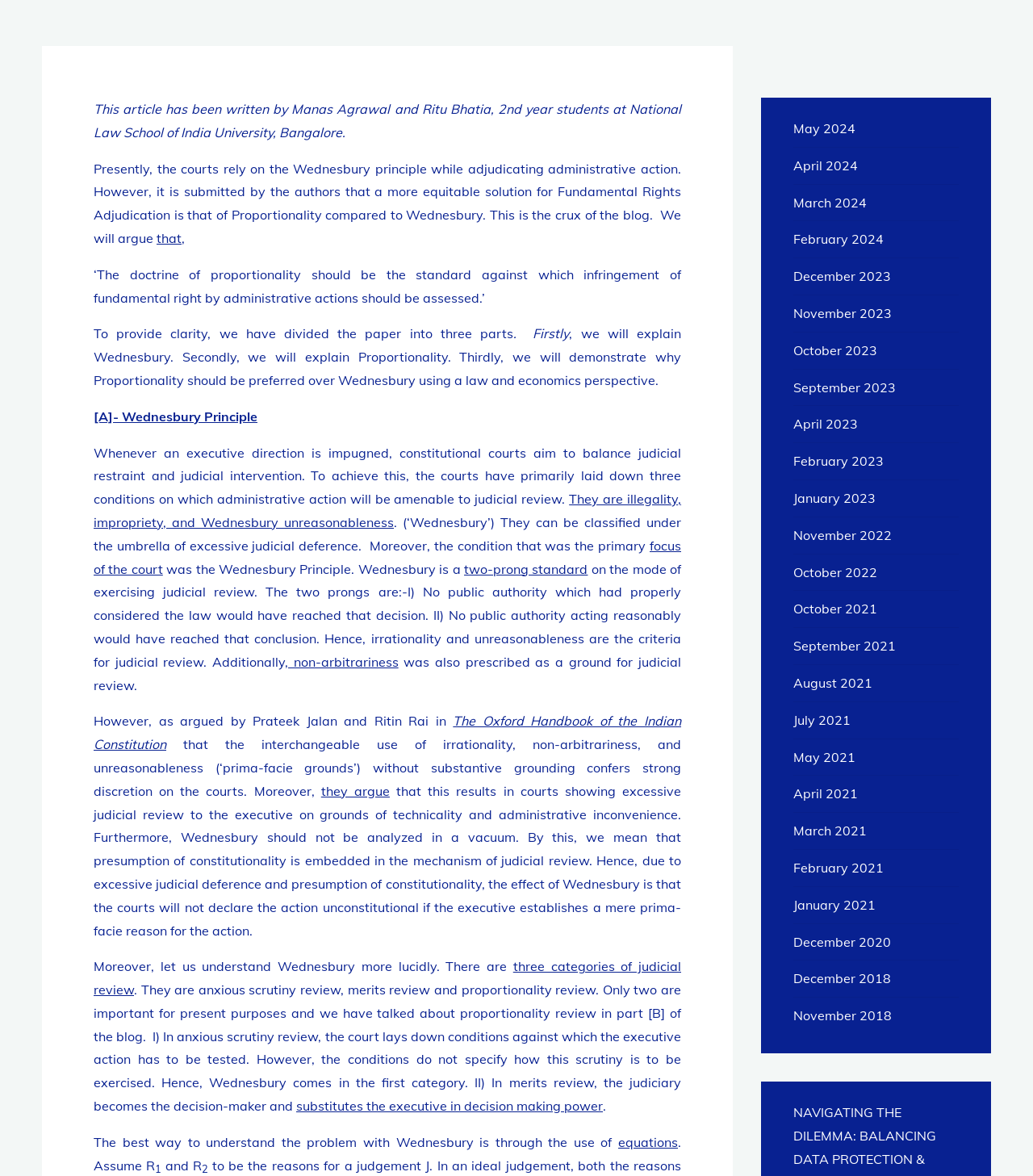Locate the bounding box coordinates of the element I should click to achieve the following instruction: "Read the article written by Manas Agrawal and Ritu Bhatia".

[0.091, 0.086, 0.659, 0.119]